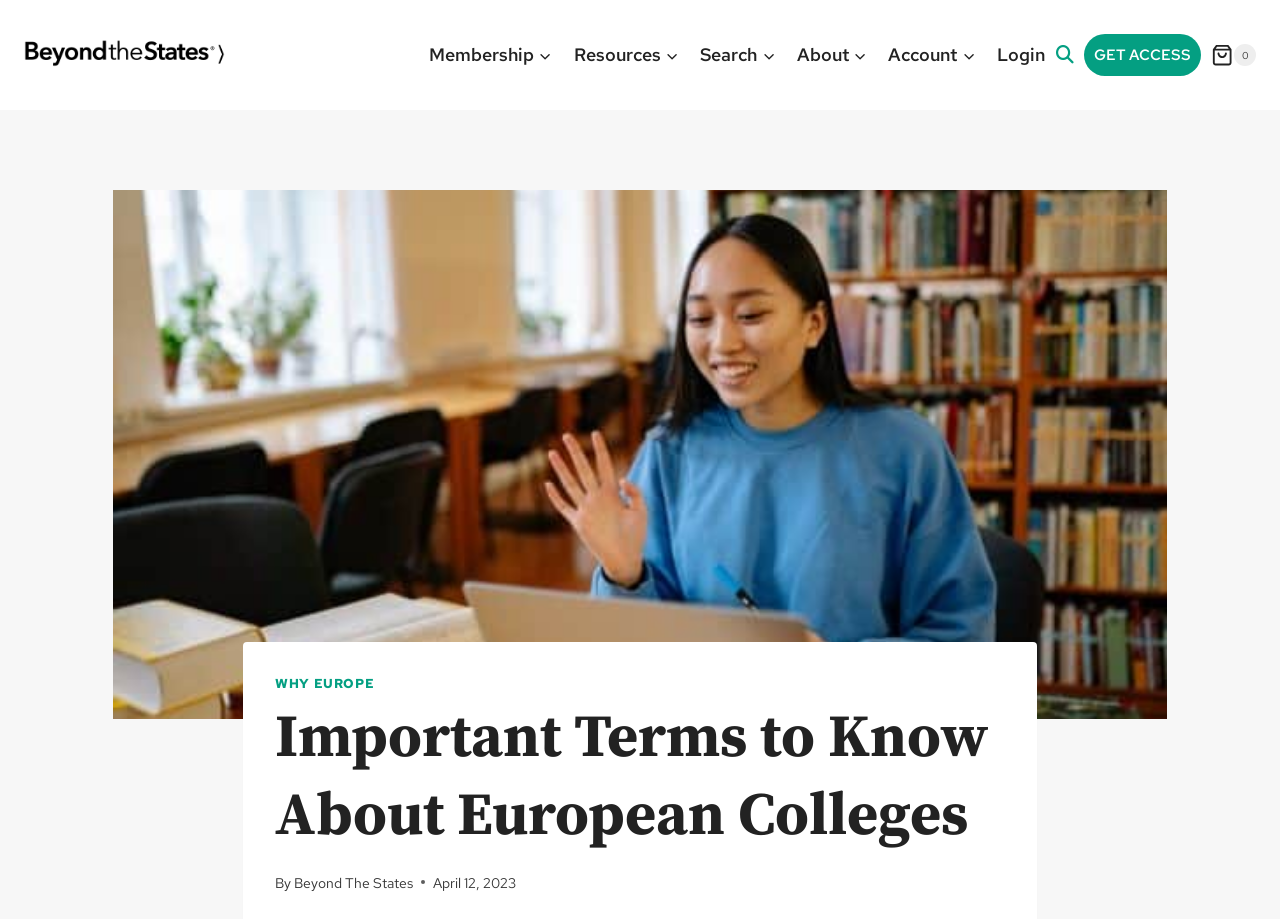Offer a thorough description of the webpage.

The webpage is about European colleges with English-taught degree programs, specifically focusing on important terms to know about them. At the top left, there is a logo and a link to "Beyond The States". Below this, there is a primary navigation menu with links to "Membership", "Resources", "Search", "About", "Account", and "Login", arranged horizontally from left to right. 

On the top right, there are two links: "GET ACCESS" and "Shopping Cart" with a small icon. Below the navigation menu, there is a header section with a link to "WHY EUROPE" on the left and a heading that reads "Important Terms to Know About European Colleges" in the center. 

Under the heading, there is a byline with the text "By" followed by a link to "Beyond The States". On the right side of the byline, there is a timestamp showing the date "April 12, 2023".